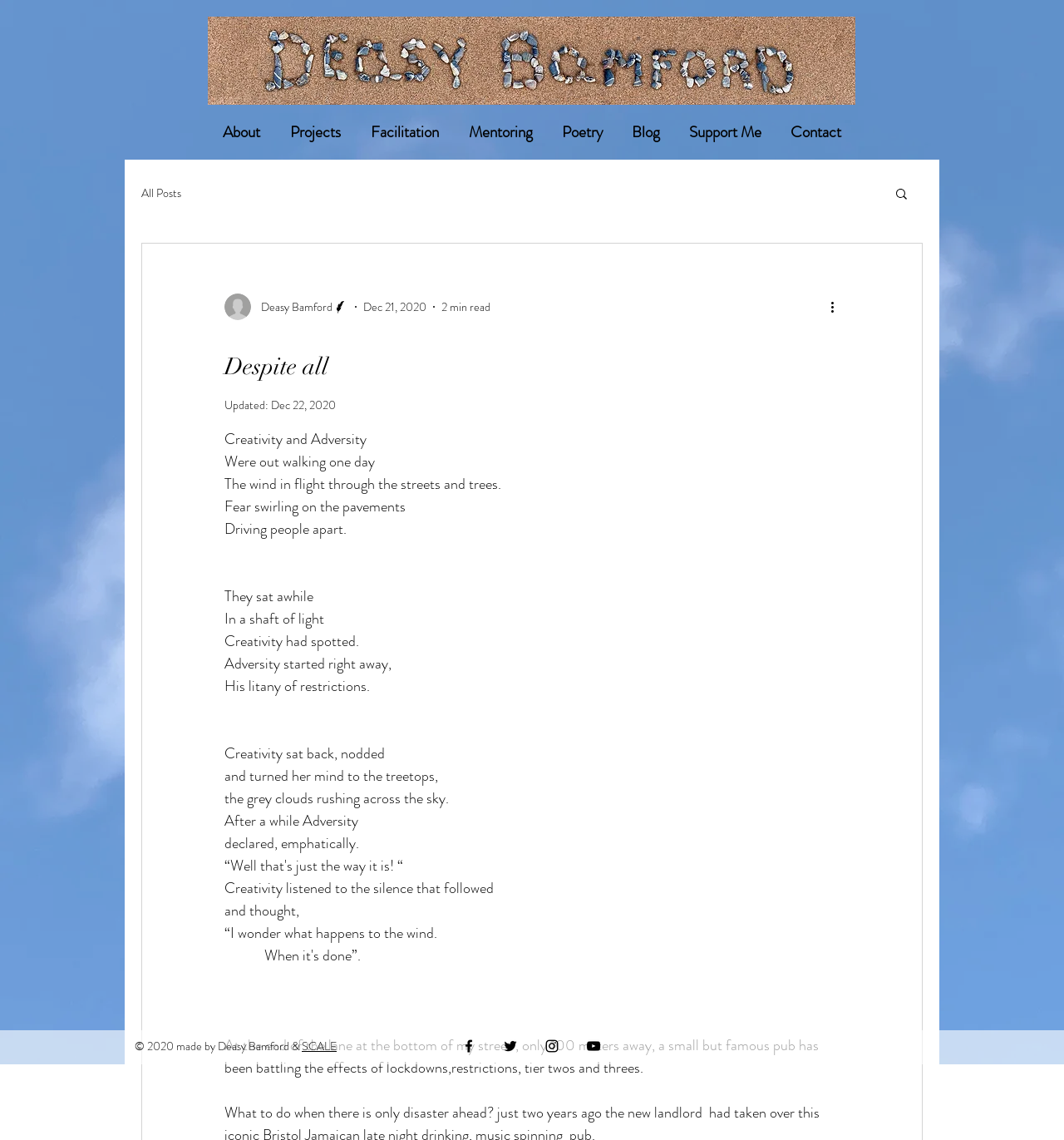Please predict the bounding box coordinates of the element's region where a click is necessary to complete the following instruction: "View the 'Blog' page". The coordinates should be represented by four float numbers between 0 and 1, i.e., [left, top, right, bottom].

[0.58, 0.102, 0.634, 0.13]